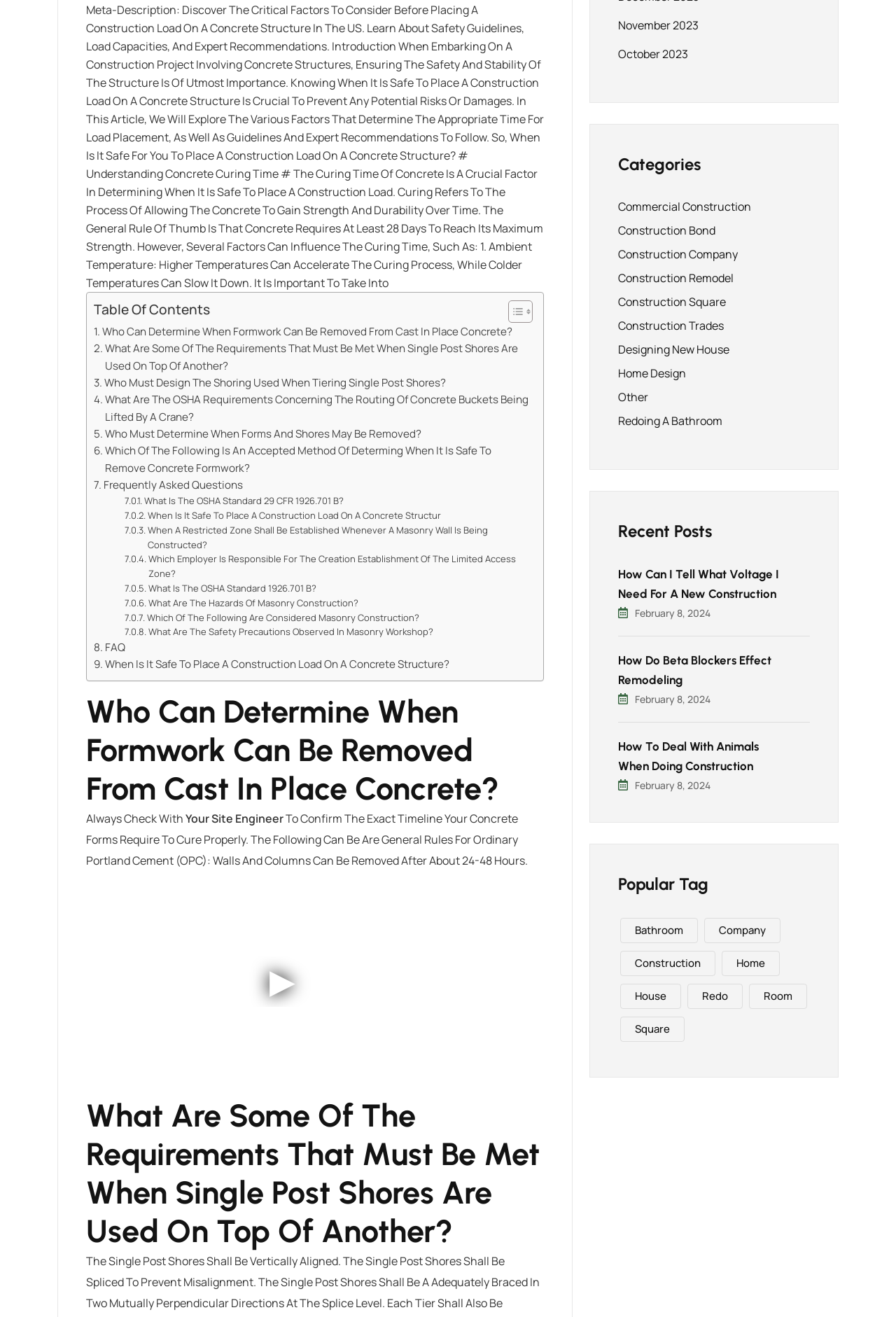Could you find the bounding box coordinates of the clickable area to complete this instruction: "Check the 'Recent Posts' section"?

[0.69, 0.394, 0.904, 0.412]